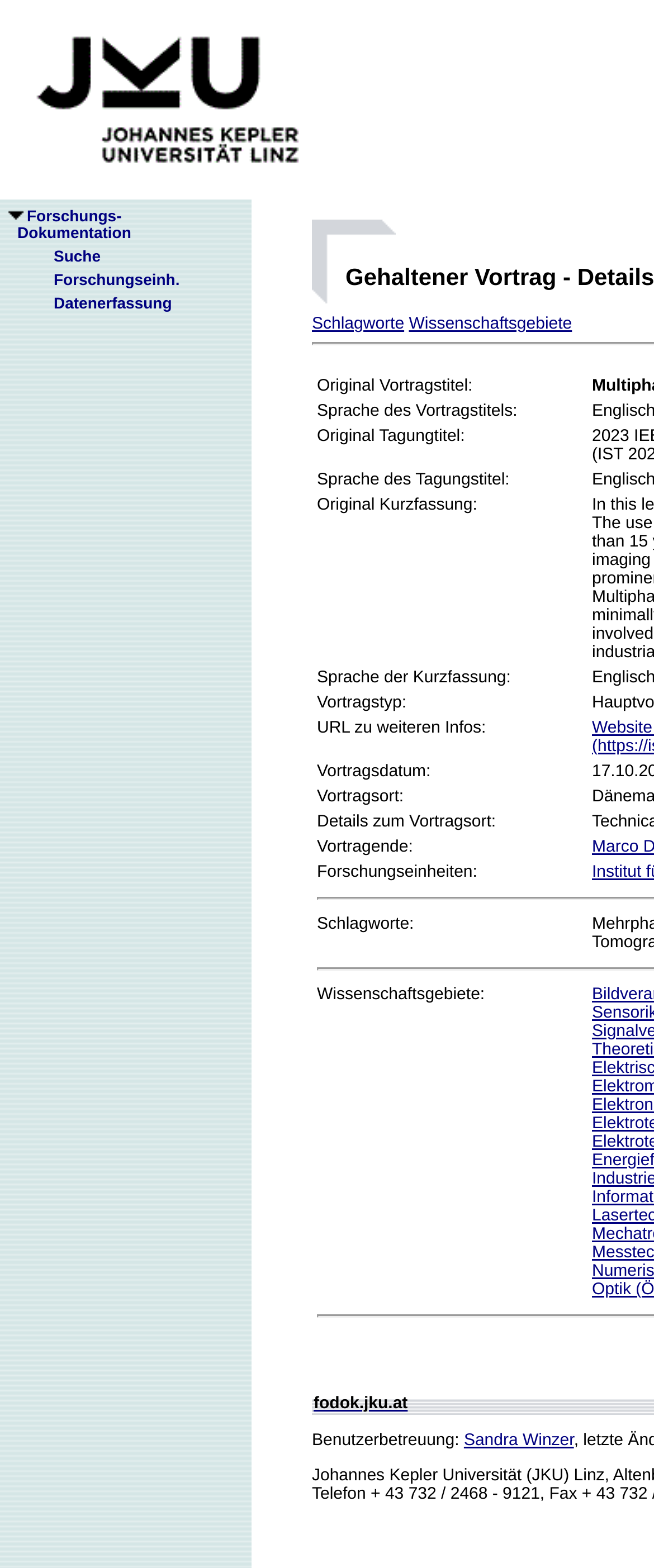Identify the bounding box of the HTML element described as: "Sandra Winzer".

[0.709, 0.913, 0.877, 0.925]